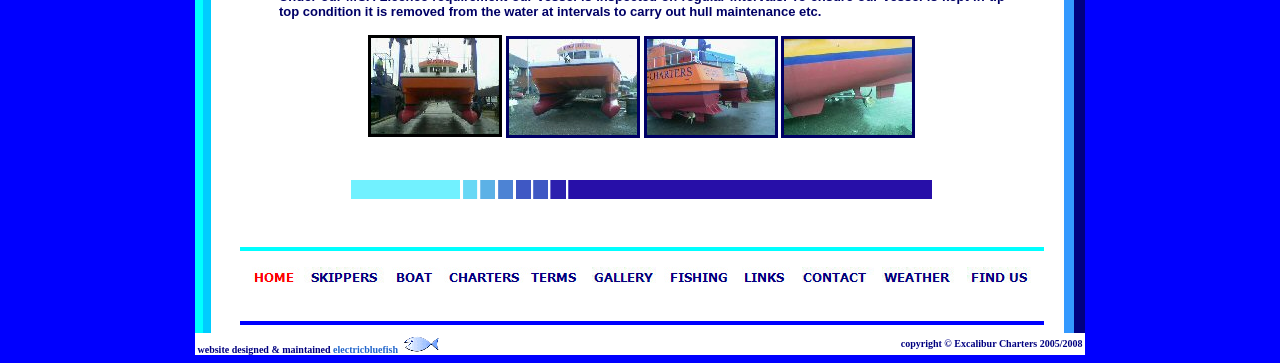Identify the bounding box coordinates for the region of the element that should be clicked to carry out the instruction: "check CONTACT information". The bounding box coordinates should be four float numbers between 0 and 1, i.e., [left, top, right, bottom].

[0.621, 0.752, 0.683, 0.798]